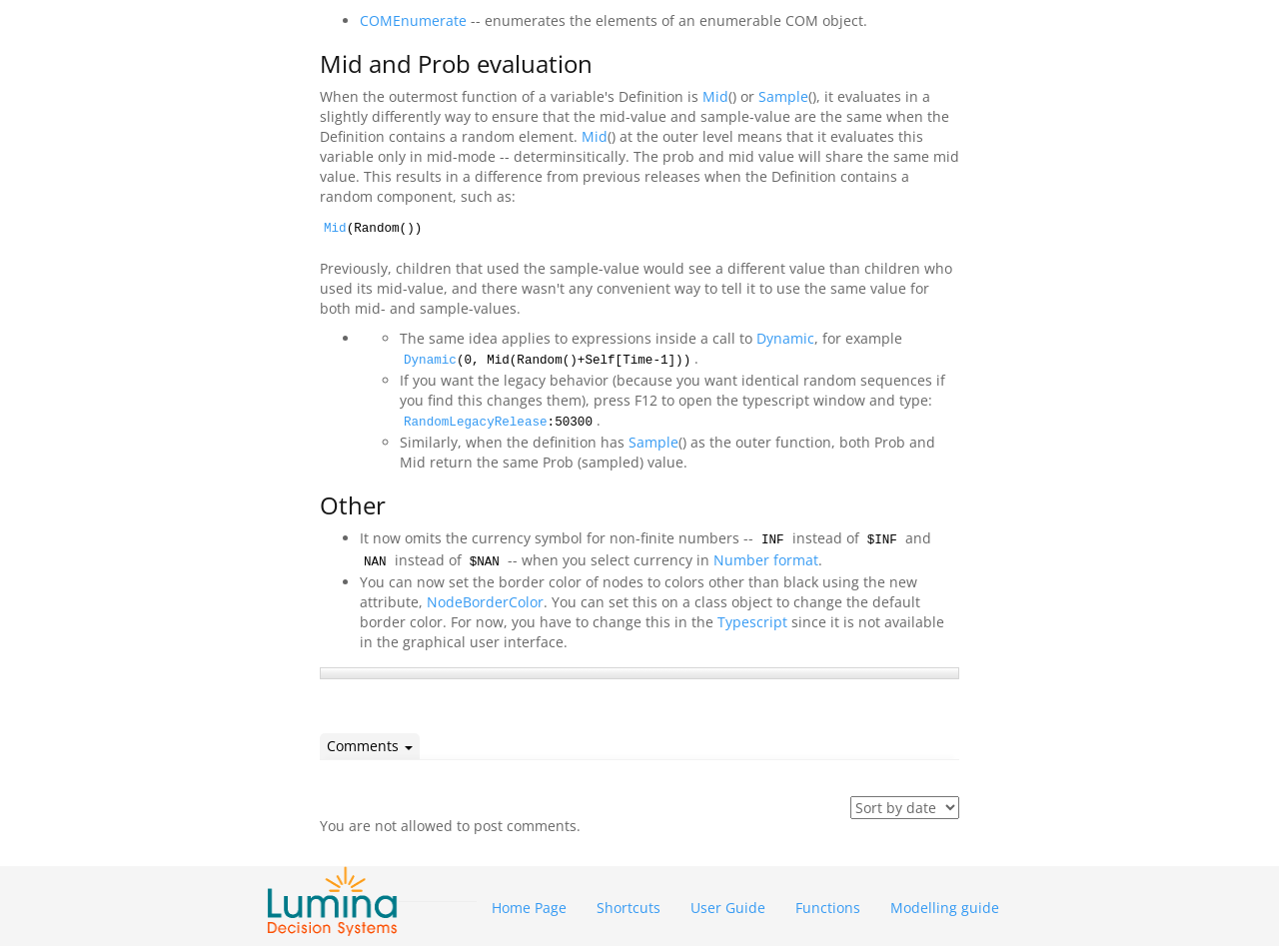Identify the bounding box coordinates of the clickable region required to complete the instruction: "Follow Mid link". The coordinates should be given as four float numbers within the range of 0 and 1, i.e., [left, top, right, bottom].

[0.549, 0.091, 0.57, 0.111]